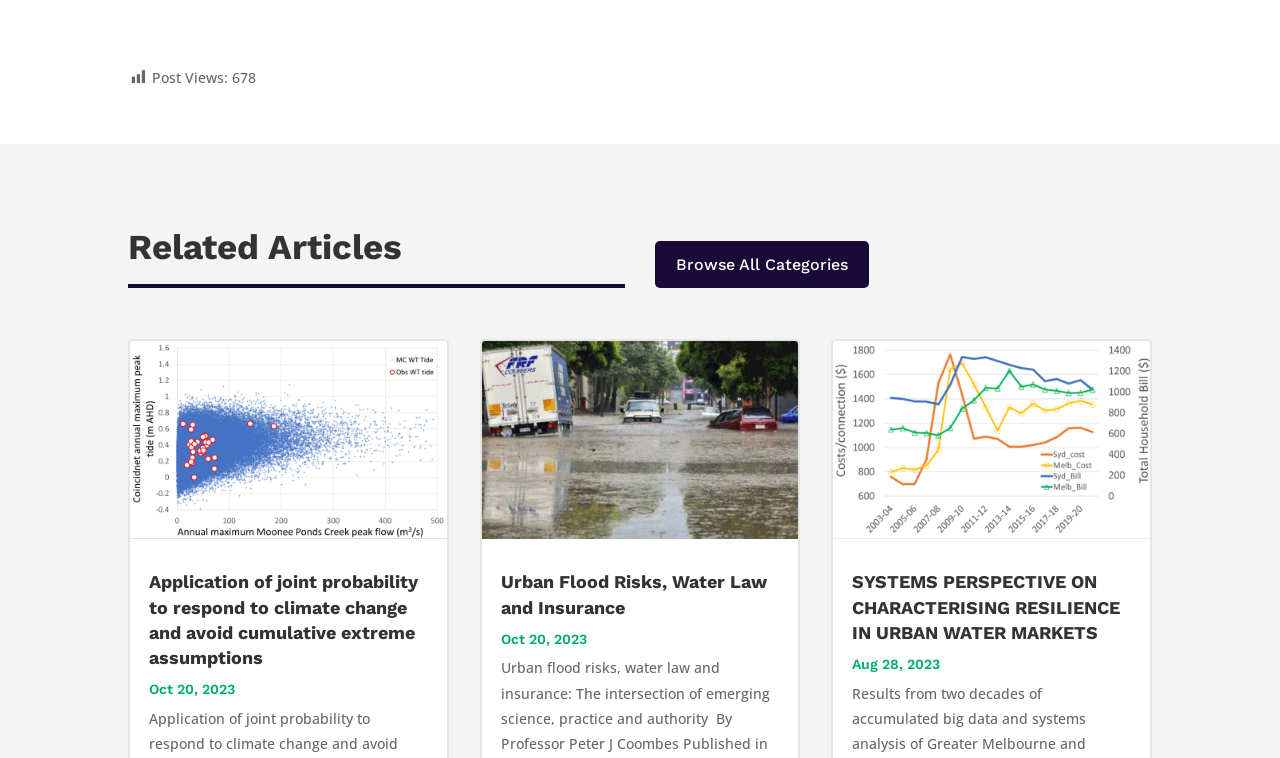How many related articles are listed?
Please provide a single word or phrase based on the screenshot.

3